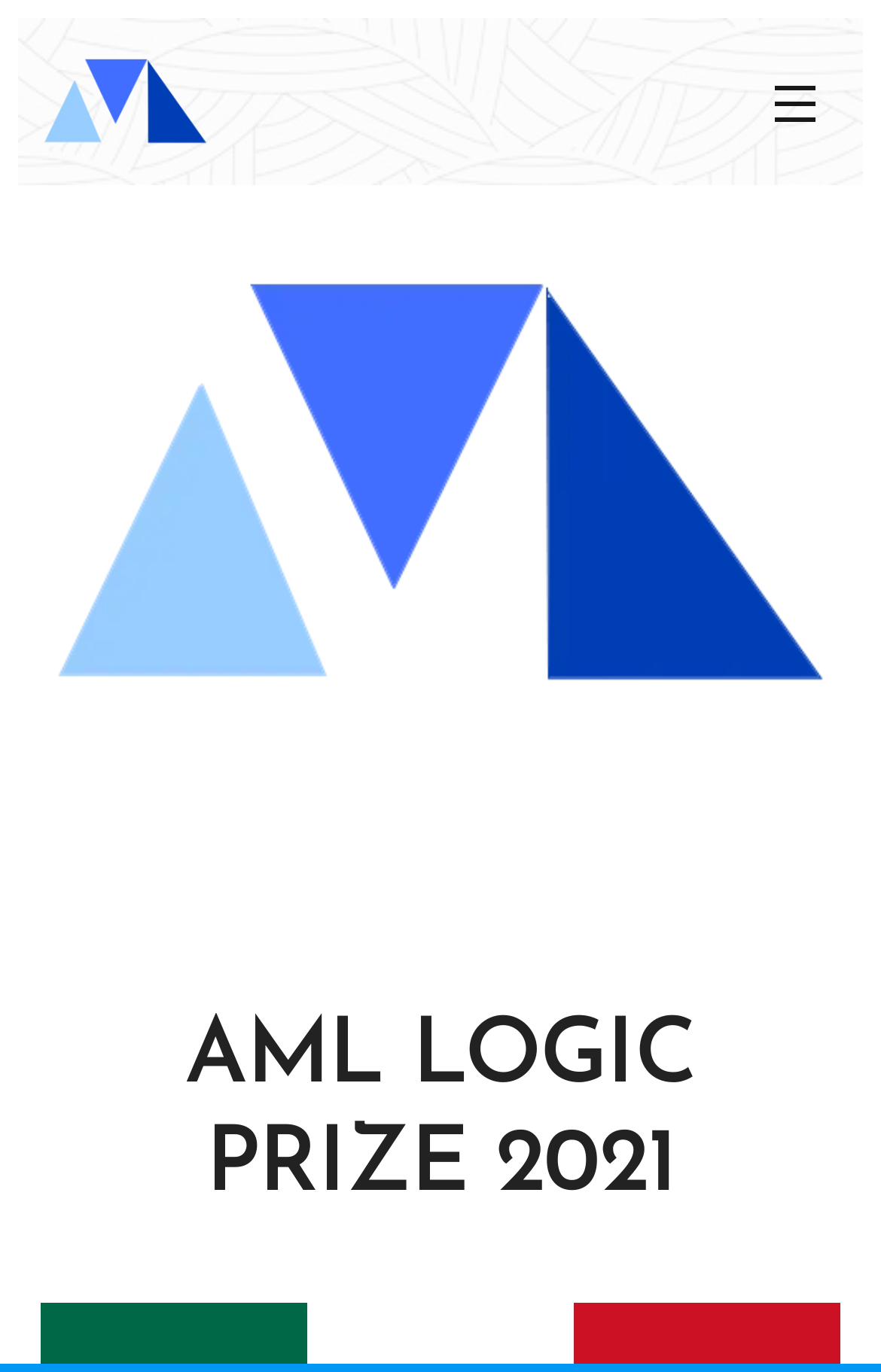Generate the main heading text from the webpage.



AML LOGIC PRIZE 2021